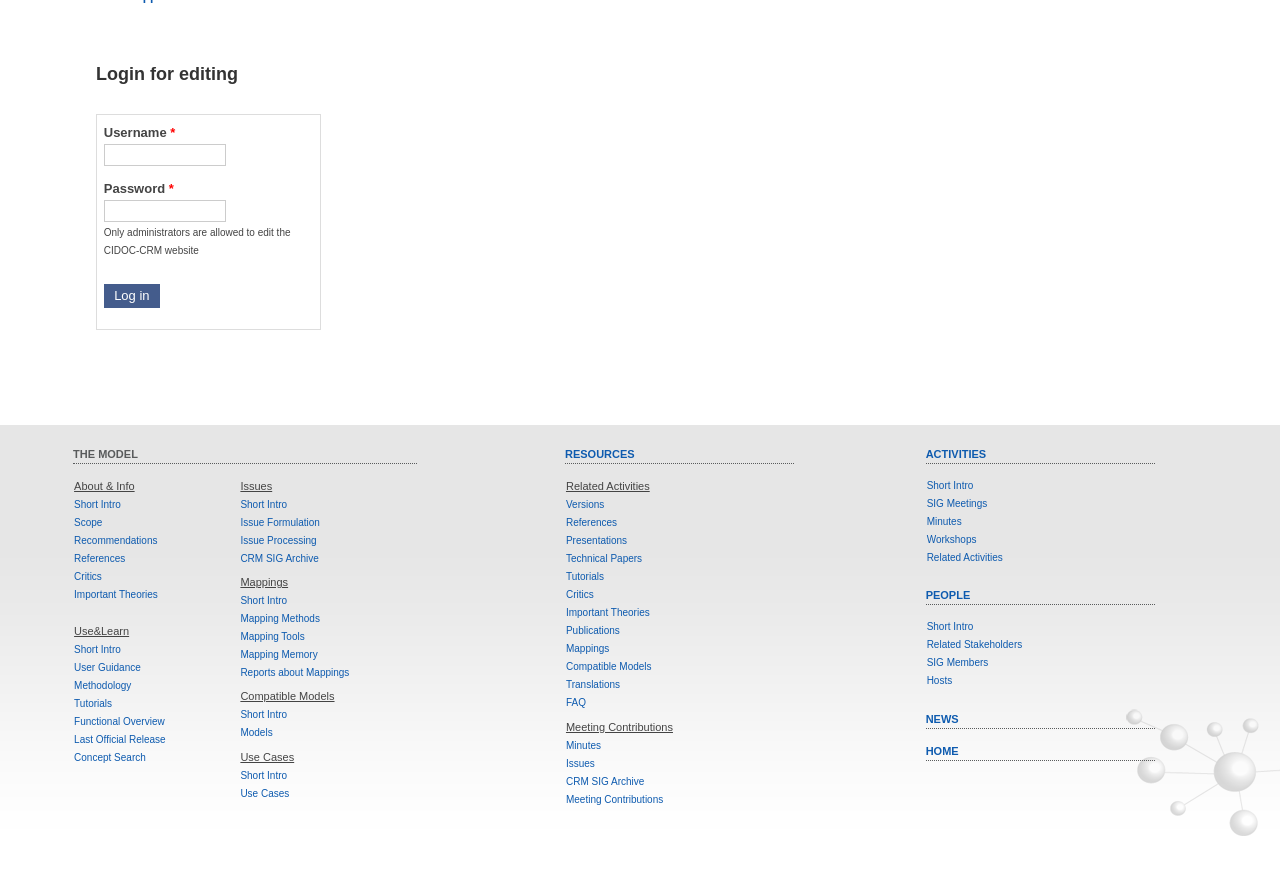Based on the image, provide a detailed and complete answer to the question: 
What types of resources are available on the webpage?

The webpage provides a wide range of resources, including links to 'About & Info', 'Use & Learn', 'Issues', 'Mappings', 'Compatible Models', and 'Use Cases', among others. These resources appear to be related to the model or framework being discussed on the webpage.